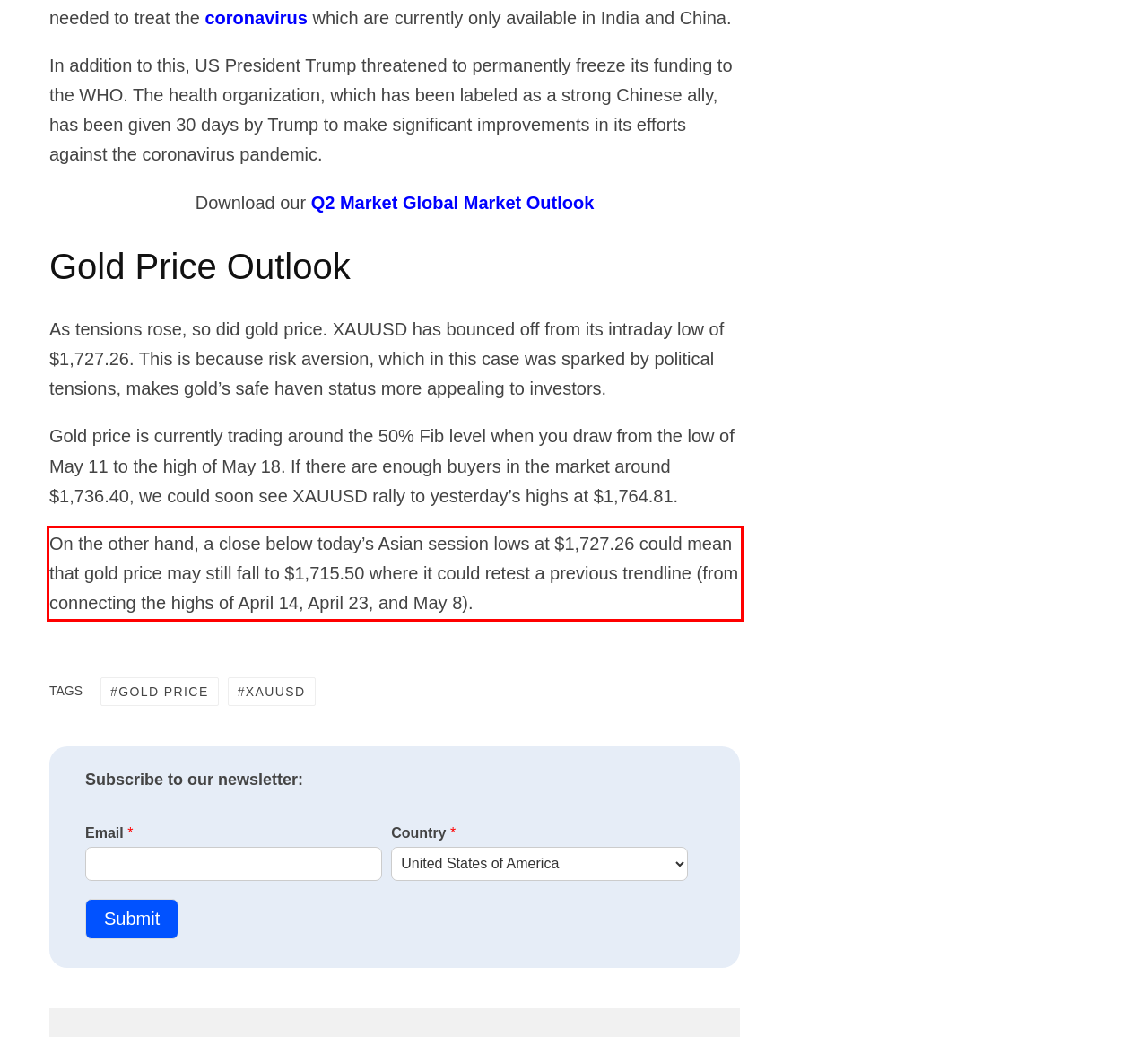Using the provided screenshot of a webpage, recognize and generate the text found within the red rectangle bounding box.

On the other hand, a close below today’s Asian session lows at $1,727.26 could mean that gold price may still fall to $1,715.50 where it could retest a previous trendline (from connecting the highs of April 14, April 23, and May 8).